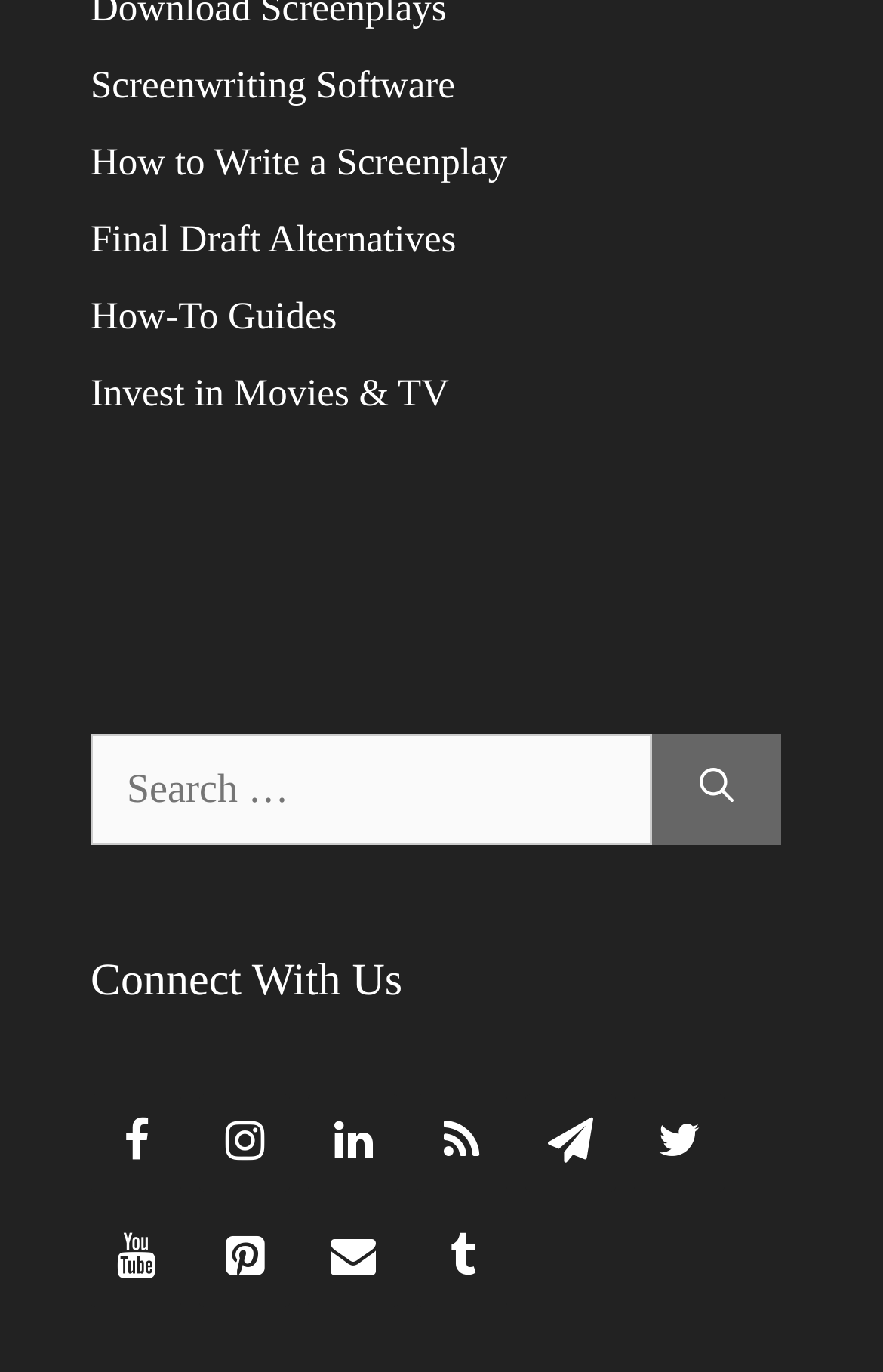Provide a short answer to the following question with just one word or phrase: How many social media platforms are listed?

9